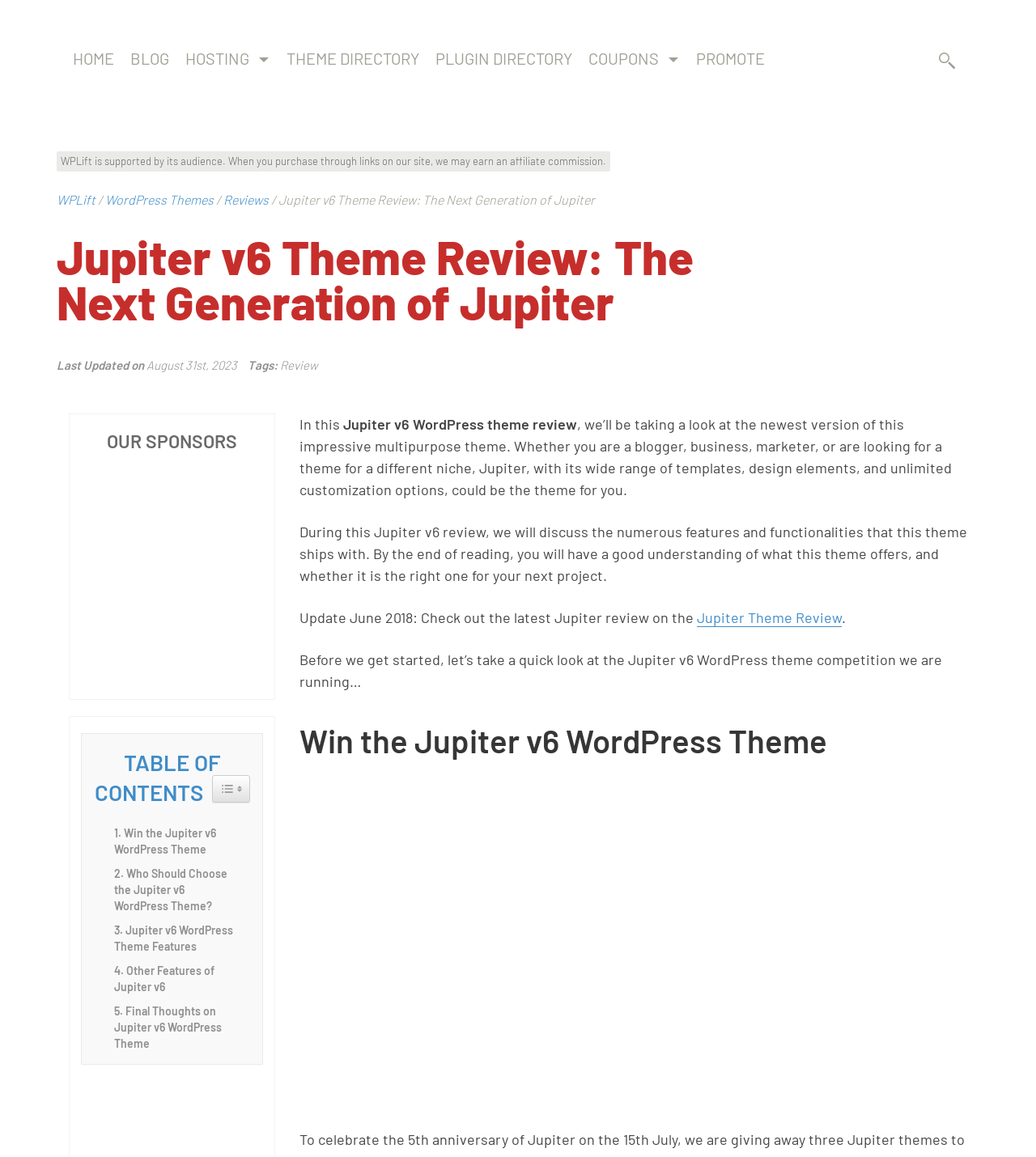Give a one-word or short phrase answer to this question: 
What is the purpose of the theme?

For bloggers, businesses, marketers, and others